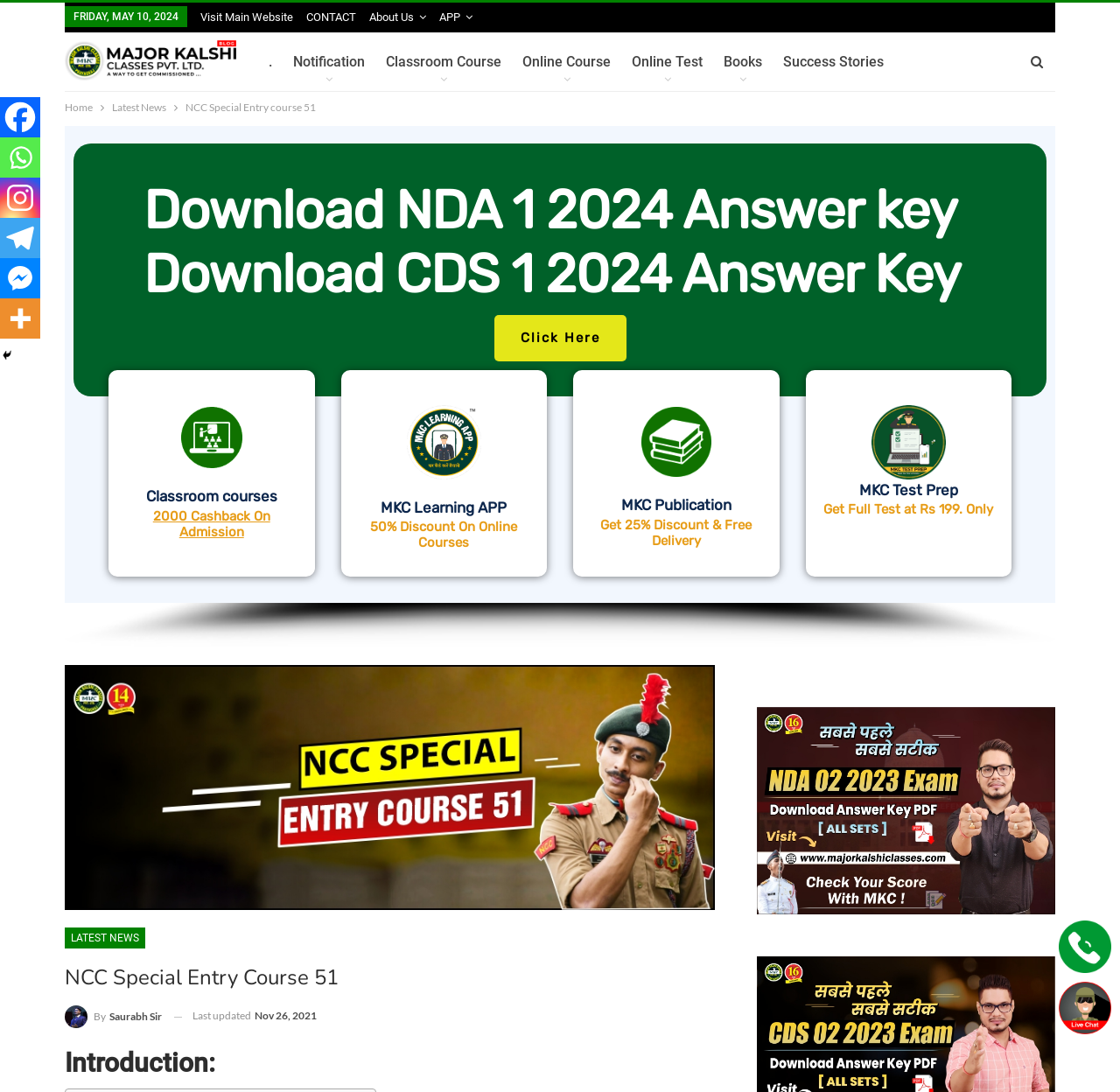What is the discount offered on online courses?
Look at the screenshot and respond with one word or a short phrase.

50% Discount